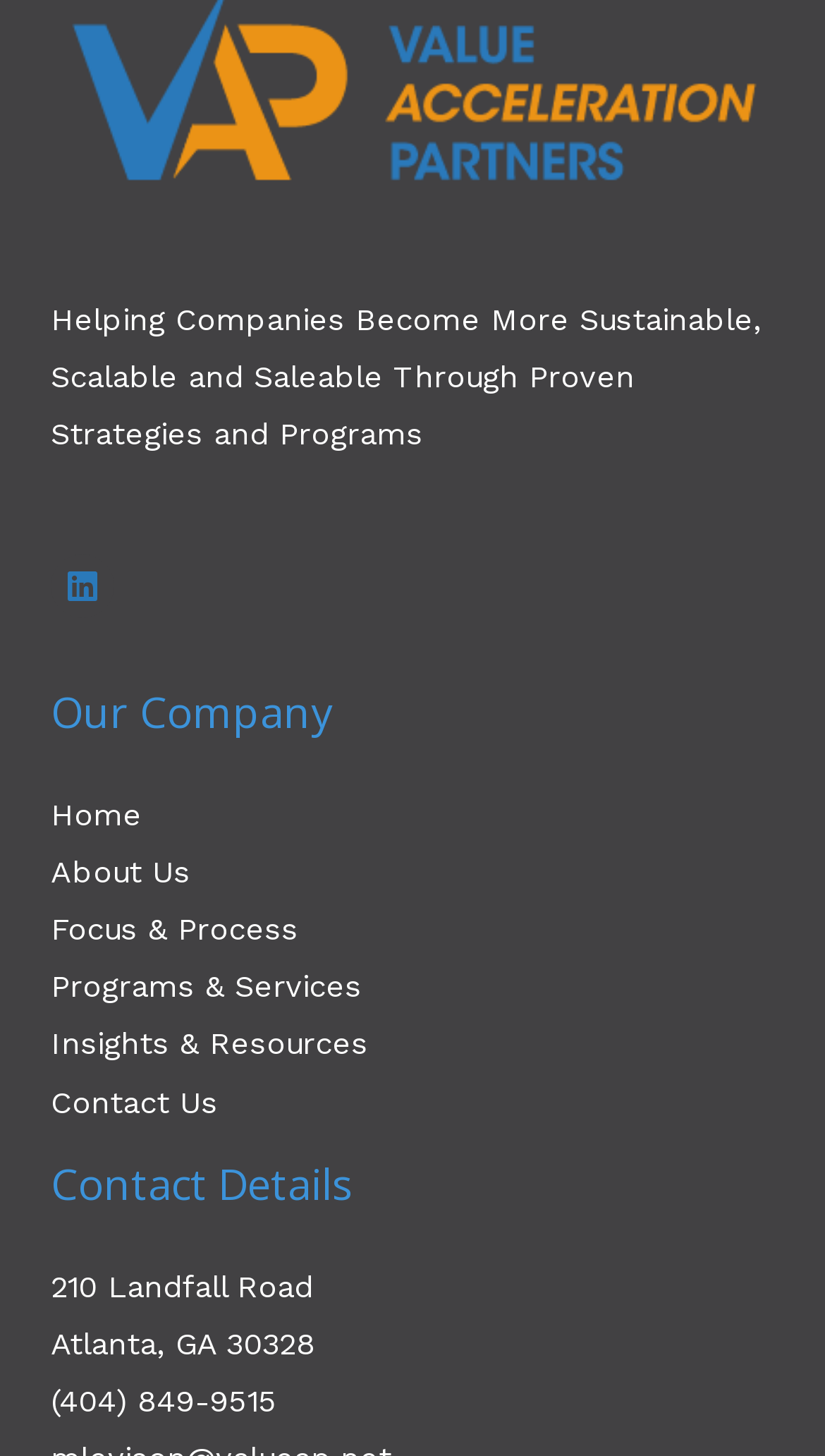Provide the bounding box coordinates of the HTML element described by the text: "(404) 849-9515". The coordinates should be in the format [left, top, right, bottom] with values between 0 and 1.

[0.062, 0.949, 0.336, 0.975]